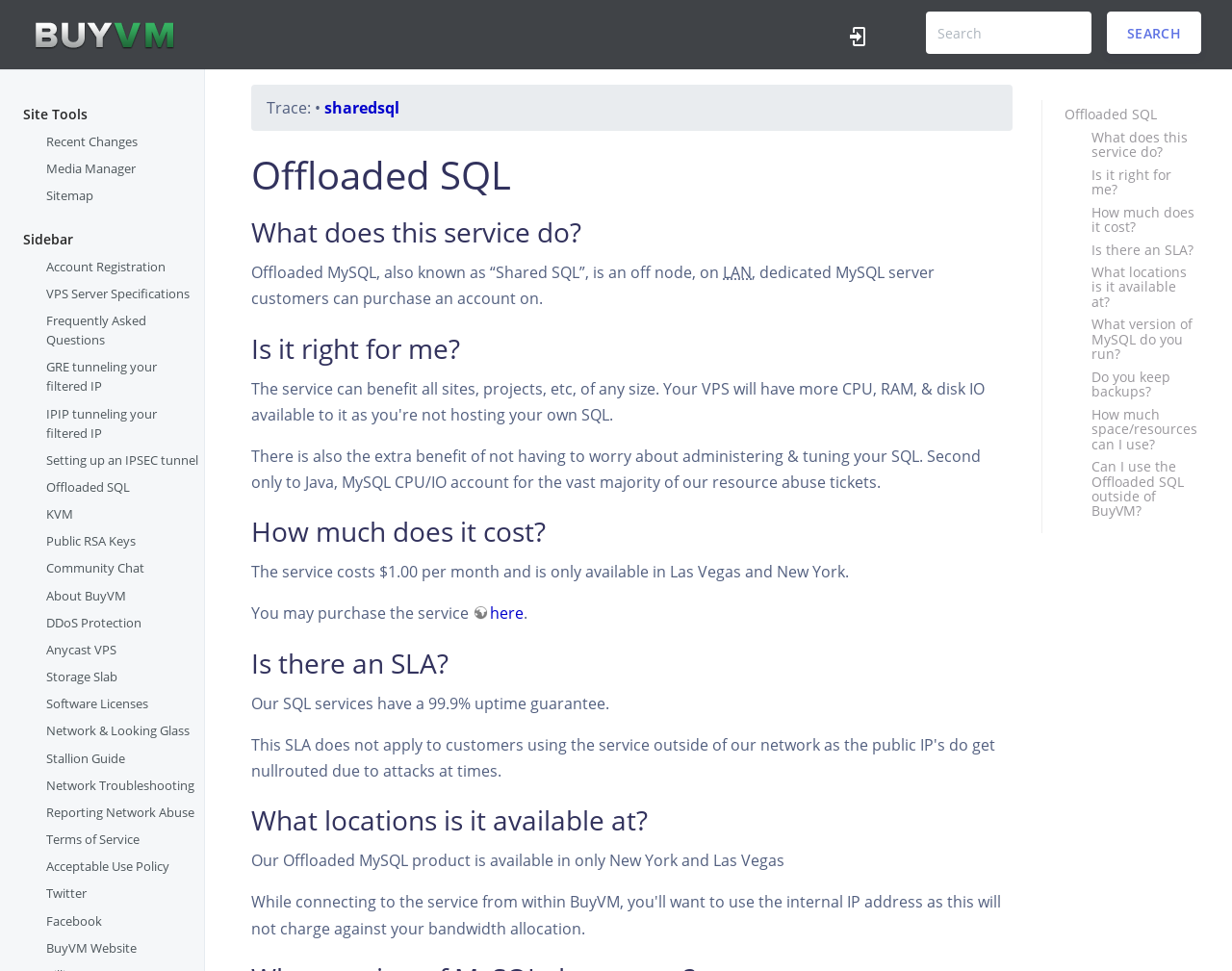What is the benefit of using Offloaded SQL?
Offer a detailed and exhaustive answer to the question.

The webpage mentions that one of the benefits of using Offloaded SQL is that customers don't have to worry about administering and tuning their SQL, which can be a time-consuming task.